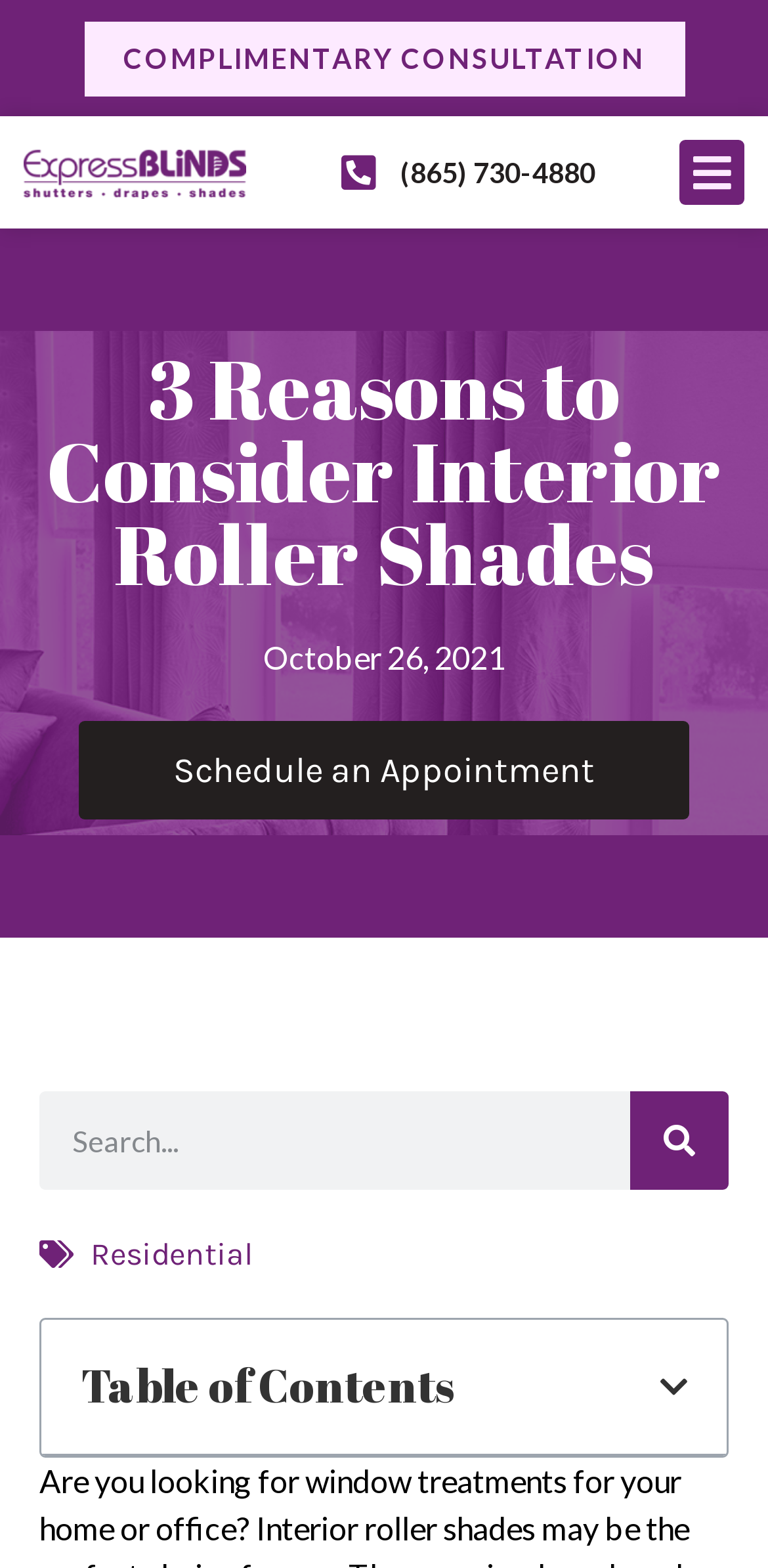Locate the bounding box coordinates of the element to click to perform the following action: 'Search for something'. The coordinates should be given as four float values between 0 and 1, in the form of [left, top, right, bottom].

[0.051, 0.696, 0.949, 0.759]